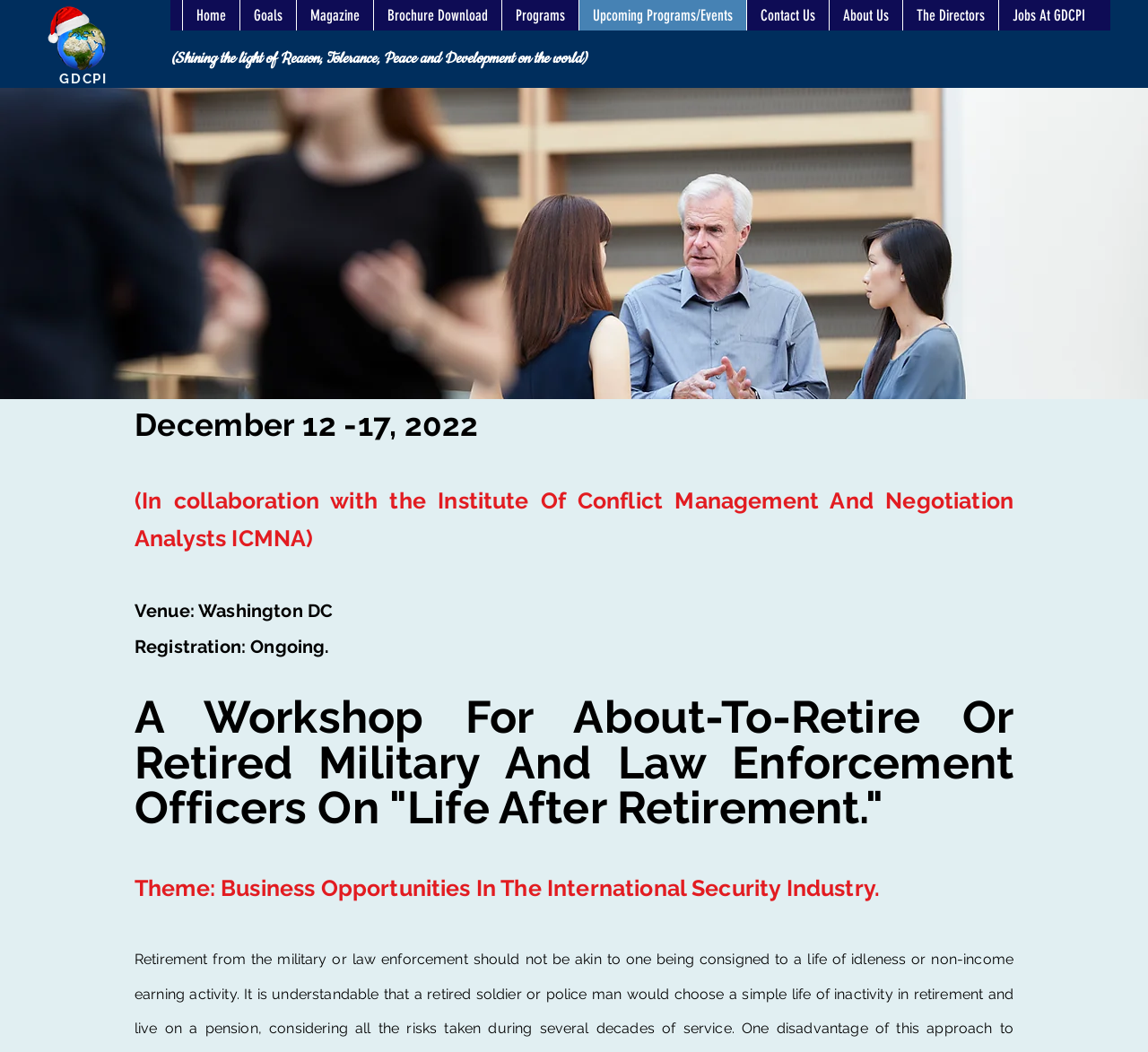Please find and report the bounding box coordinates of the element to click in order to perform the following action: "Click the 'Upcoming Programs/Events' link". The coordinates should be expressed as four float numbers between 0 and 1, in the format [left, top, right, bottom].

[0.504, 0.0, 0.65, 0.029]